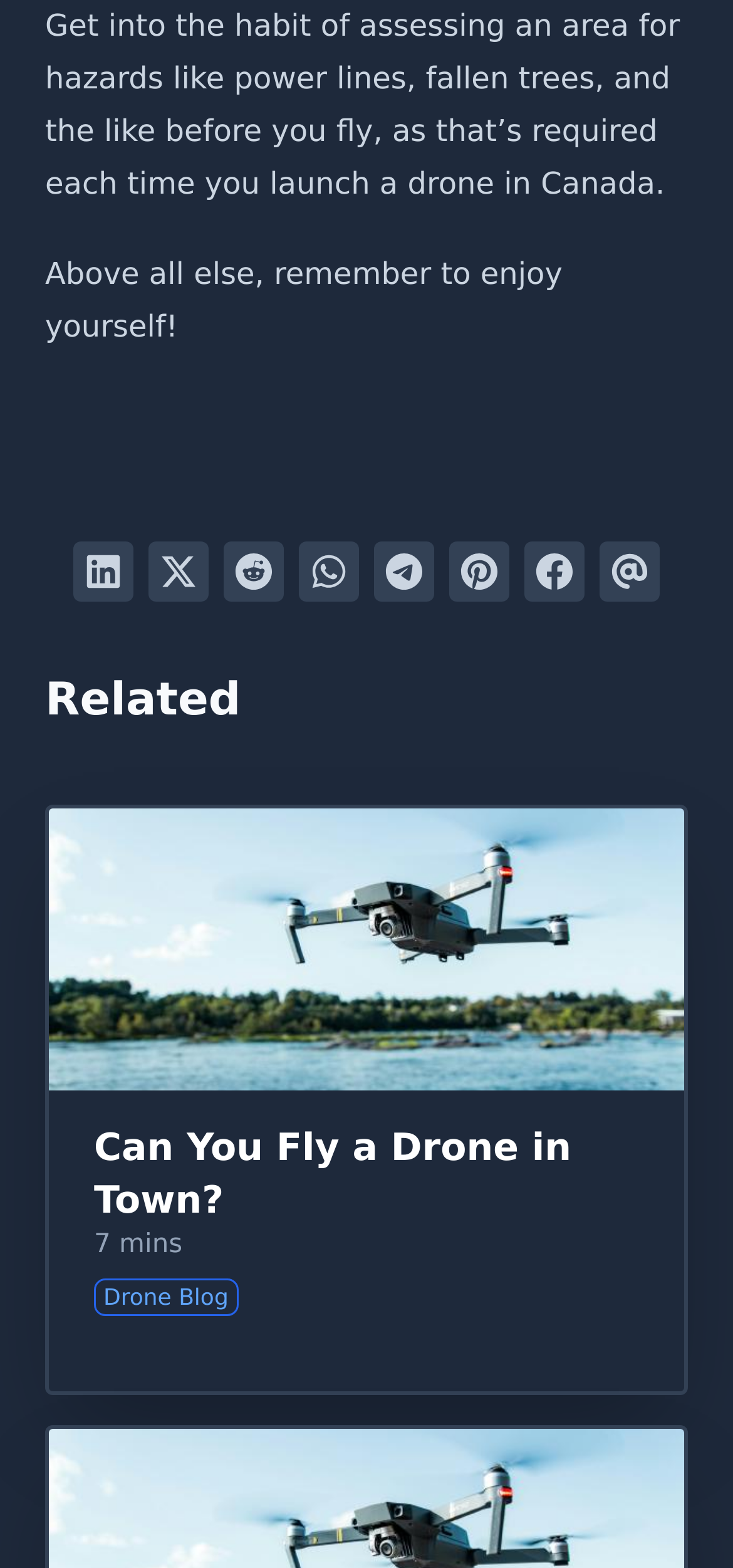Determine the bounding box coordinates of the target area to click to execute the following instruction: "Tweet on Twitter."

[0.203, 0.345, 0.285, 0.384]